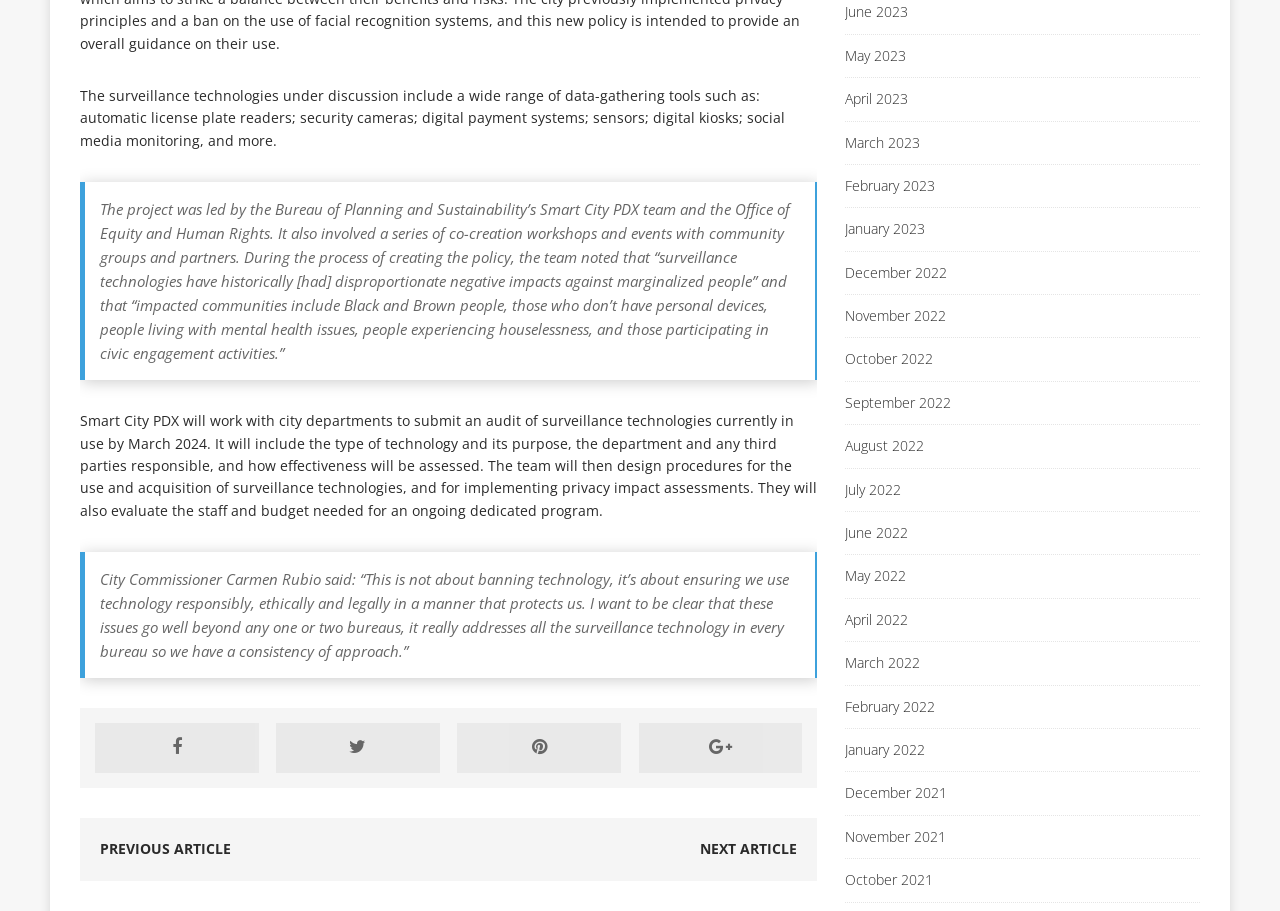Locate the bounding box coordinates of the element you need to click to accomplish the task described by this instruction: "Click the 'Homepage' link".

None